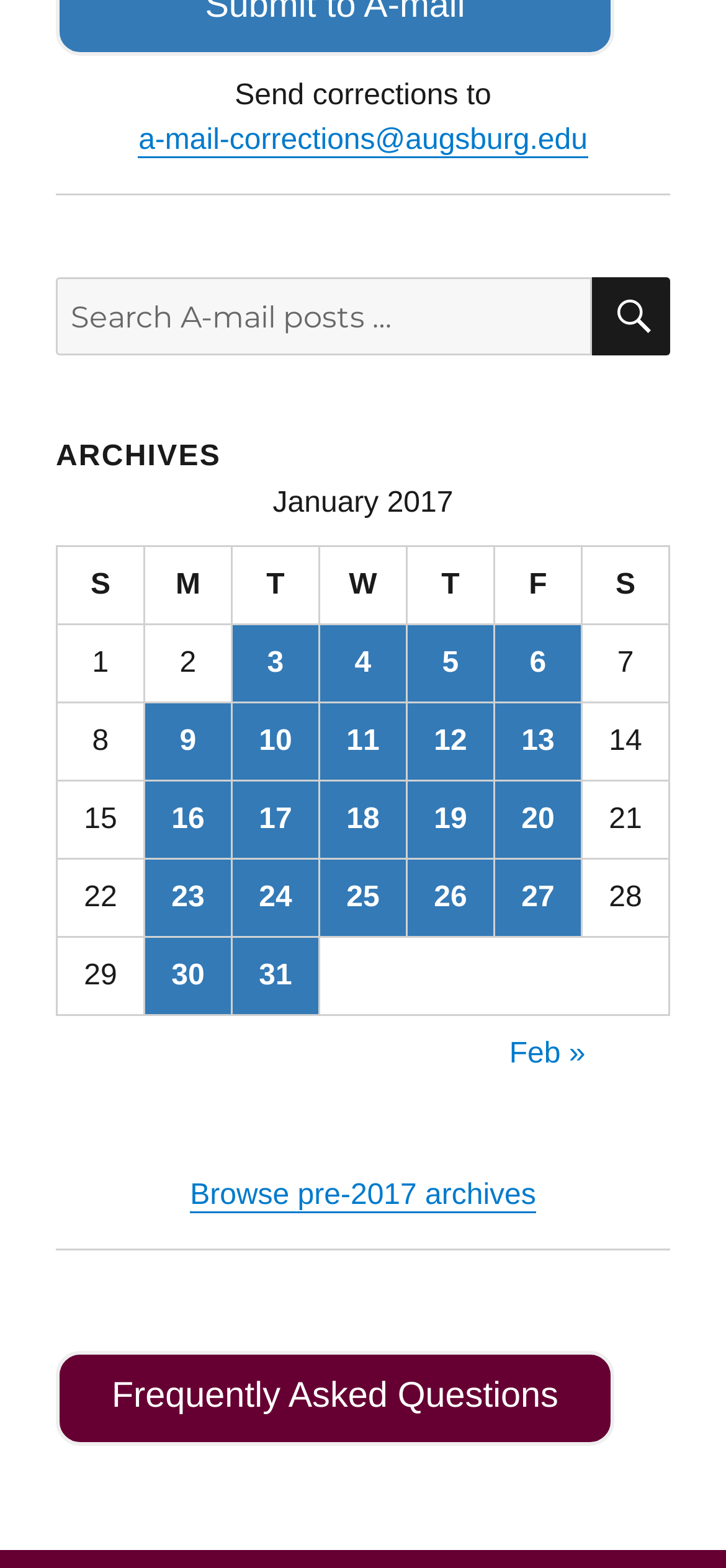What is the purpose of the search box?
Based on the content of the image, thoroughly explain and answer the question.

The search box is located at the top of the webpage, and it has a label 'Search for:' next to it, indicating that it is used to search for archives.